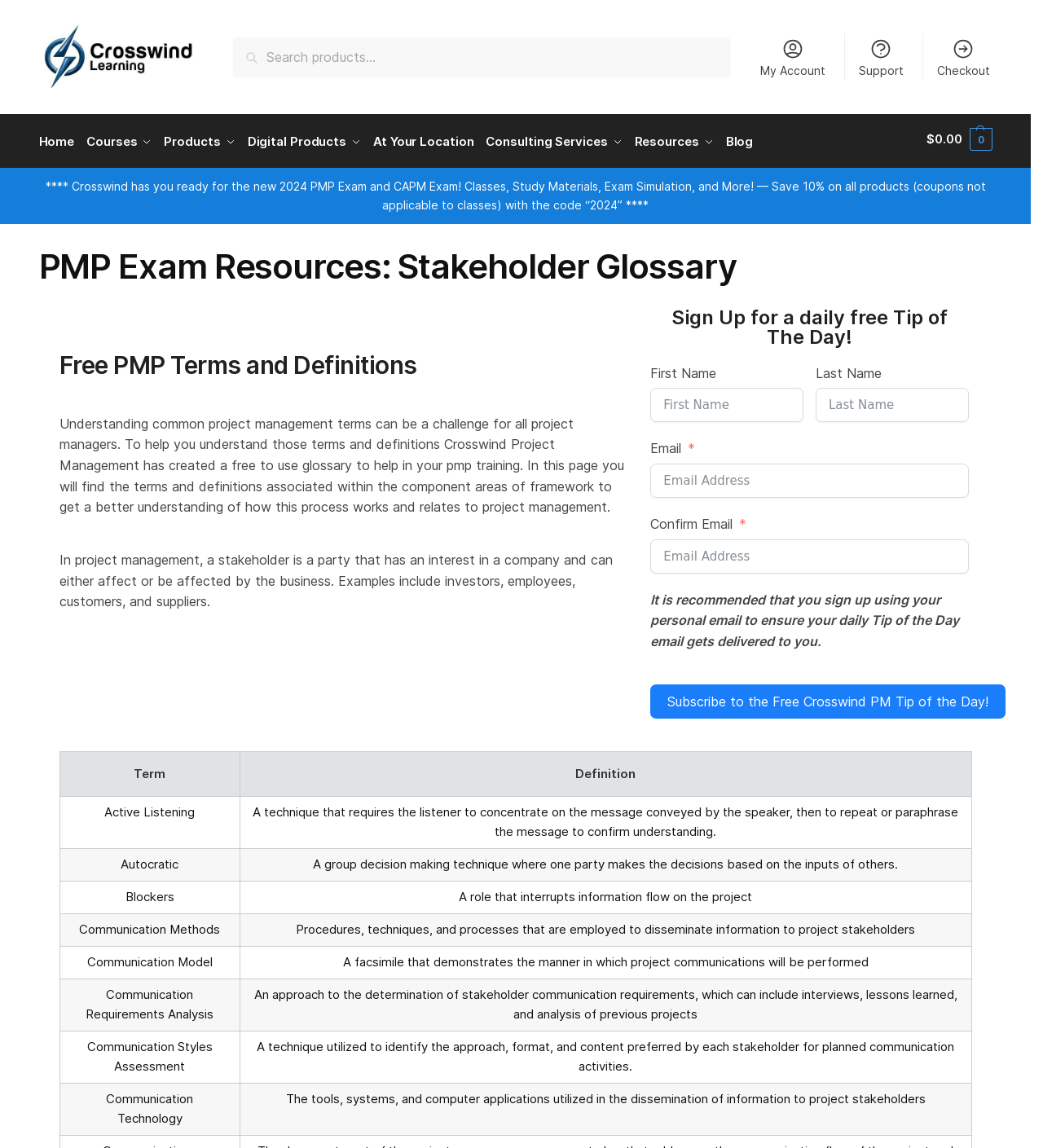Locate the bounding box of the UI element defined by this description: "Blog". The coordinates should be given as four float numbers between 0 and 1, formatted as [left, top, right, bottom].

[0.728, 0.1, 0.767, 0.143]